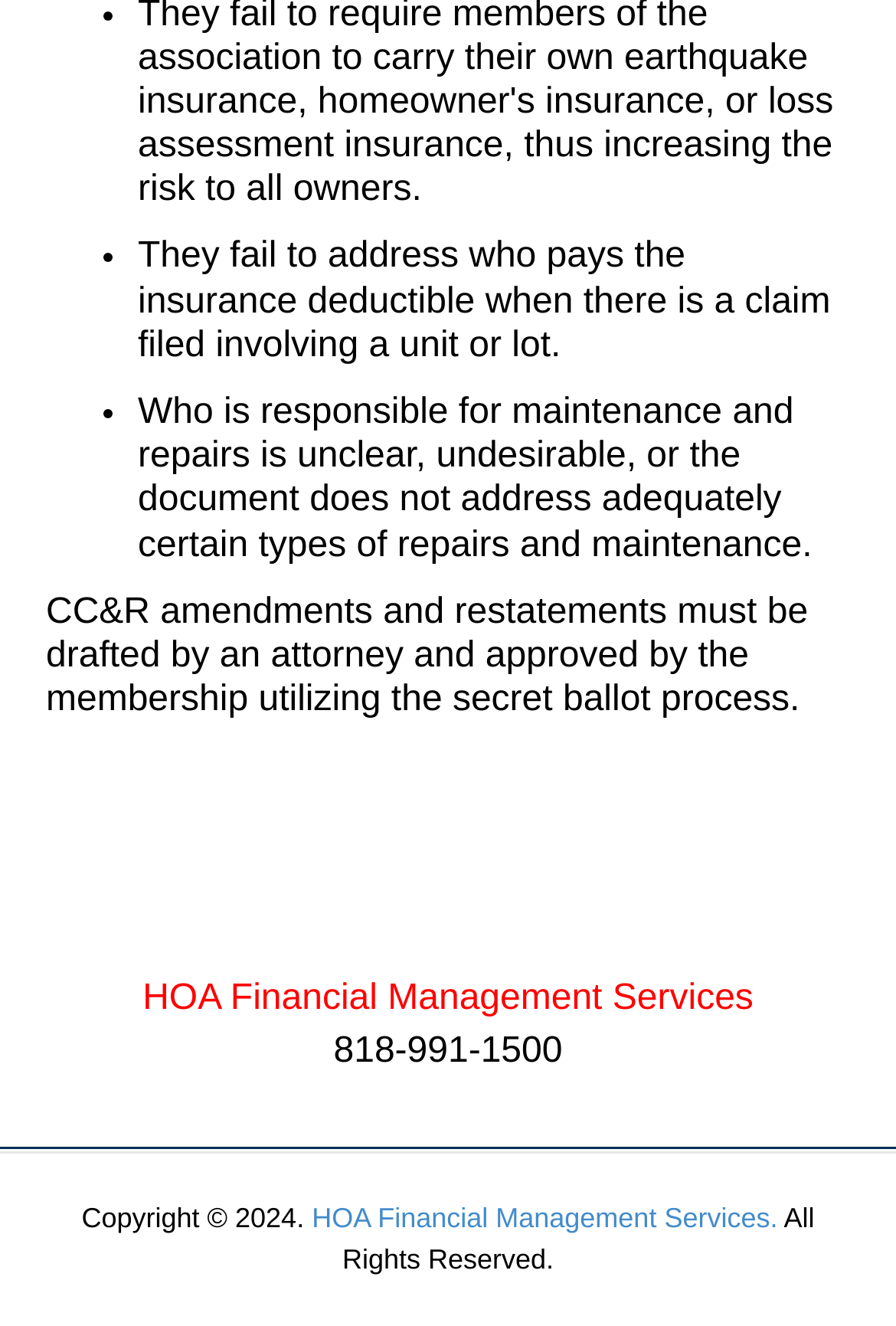What year is the copyright for?
Respond to the question with a well-detailed and thorough answer.

The copyright information is mentioned at the bottom of the webpage, and it specifies the year 2024.